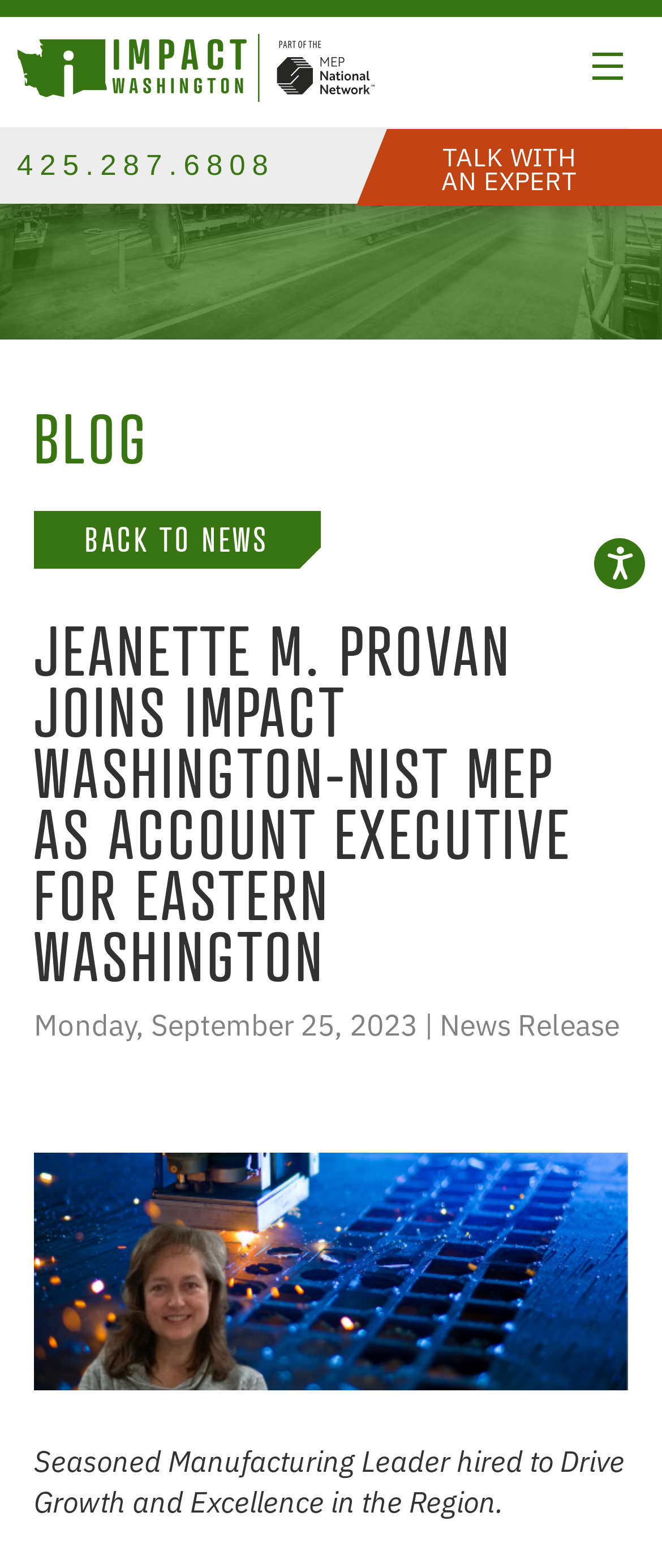Given the description "Talk with an expert", provide the bounding box coordinates of the corresponding UI element.

[0.538, 0.082, 1.0, 0.131]